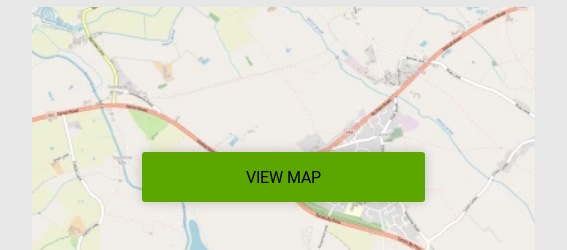Provide an in-depth description of the image you see.

The image displays a detailed map showing the location of Tarvin Online, overlaid with a prominent green button labeled "VIEW MAP." This button invites users to interact and access more information about the area. The map includes various roads and markings, illustrating the geographical context, aimed at helping visitors and residents navigate the local vicinity effectively. The layout suggests a clean design, focusing on clarity and ease of use for users seeking guidance or further details related to the community.